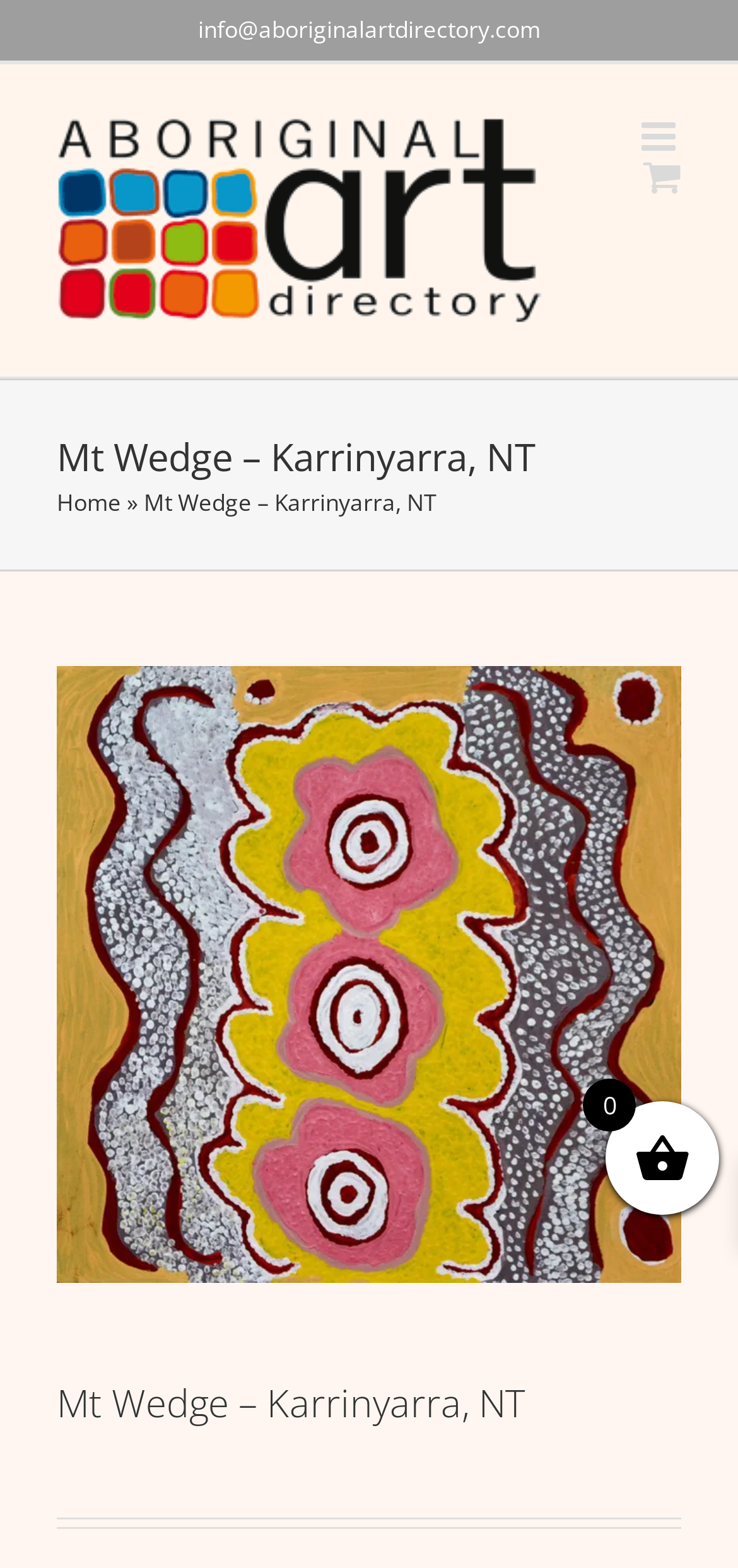Please predict the bounding box coordinates (top-left x, top-left y, bottom-right x, bottom-right y) for the UI element in the screenshot that fits the description: Privacy Statement

None